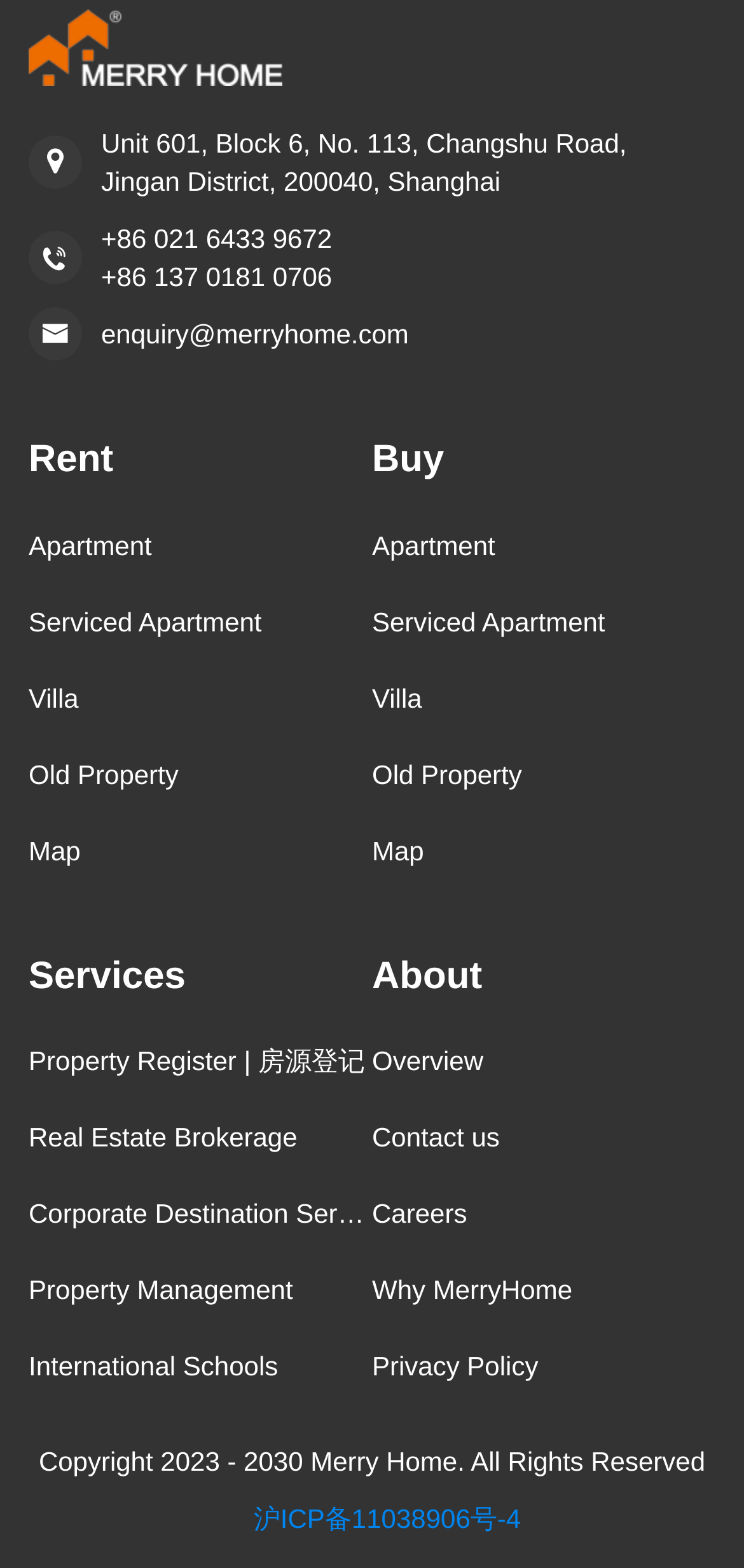Locate the bounding box coordinates of the element's region that should be clicked to carry out the following instruction: "Explore serviced apartments". The coordinates need to be four float numbers between 0 and 1, i.e., [left, top, right, bottom].

[0.038, 0.372, 0.5, 0.42]